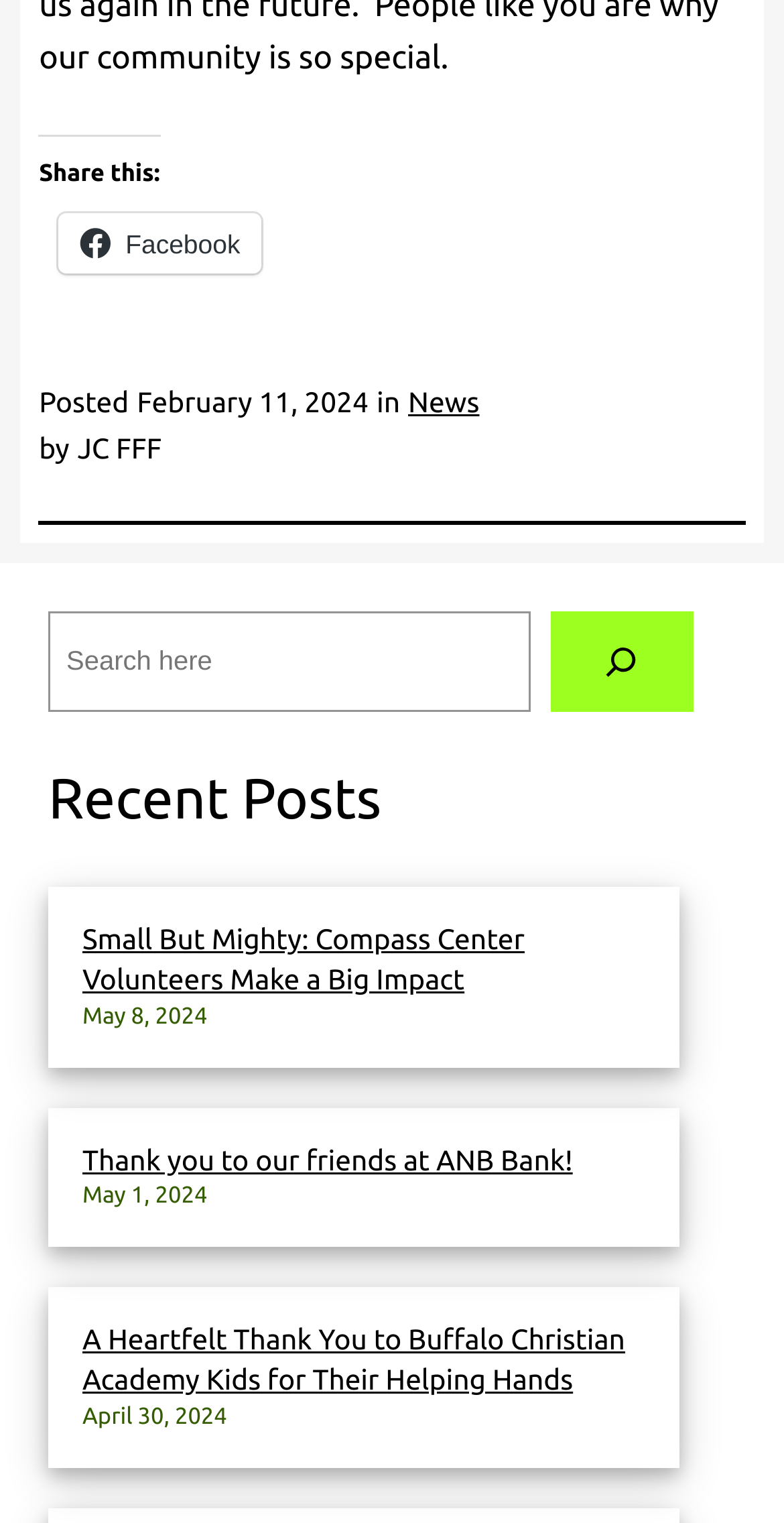How many recent posts are listed?
Craft a detailed and extensive response to the question.

I counted the number of links under the 'Recent Posts' heading, which are 'Small But Mighty: Compass Center Volunteers Make a Big Impact', 'Thank you to our friends at ANB Bank!', and 'A Heartfelt Thank You to Buffalo Christian Academy Kids for Their Helping Hands'. There are three links in total.